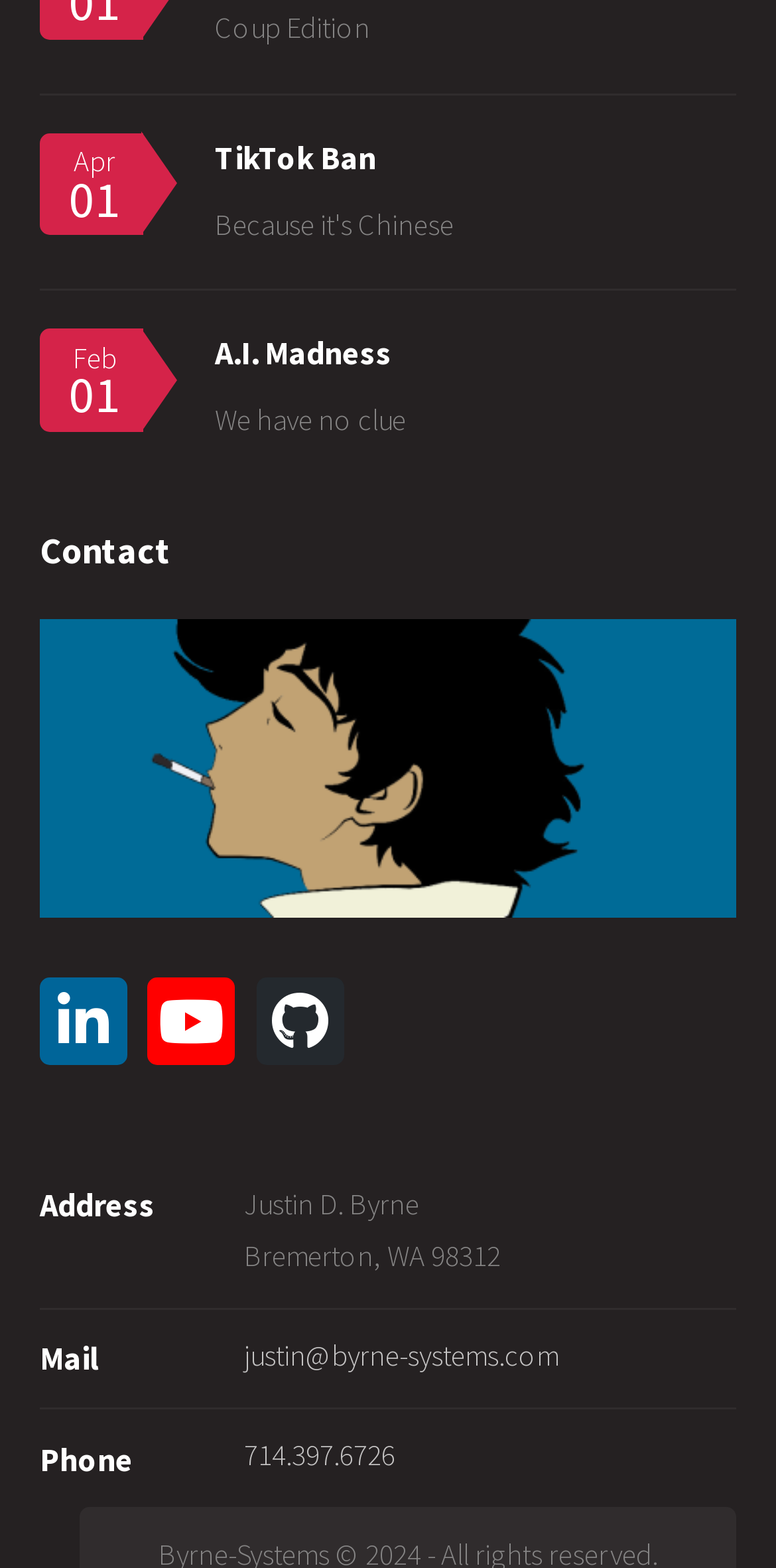Find the bounding box coordinates for the area you need to click to carry out the instruction: "Click on TikTok Ban". The coordinates should be four float numbers between 0 and 1, indicated as [left, top, right, bottom].

[0.277, 0.087, 0.485, 0.113]